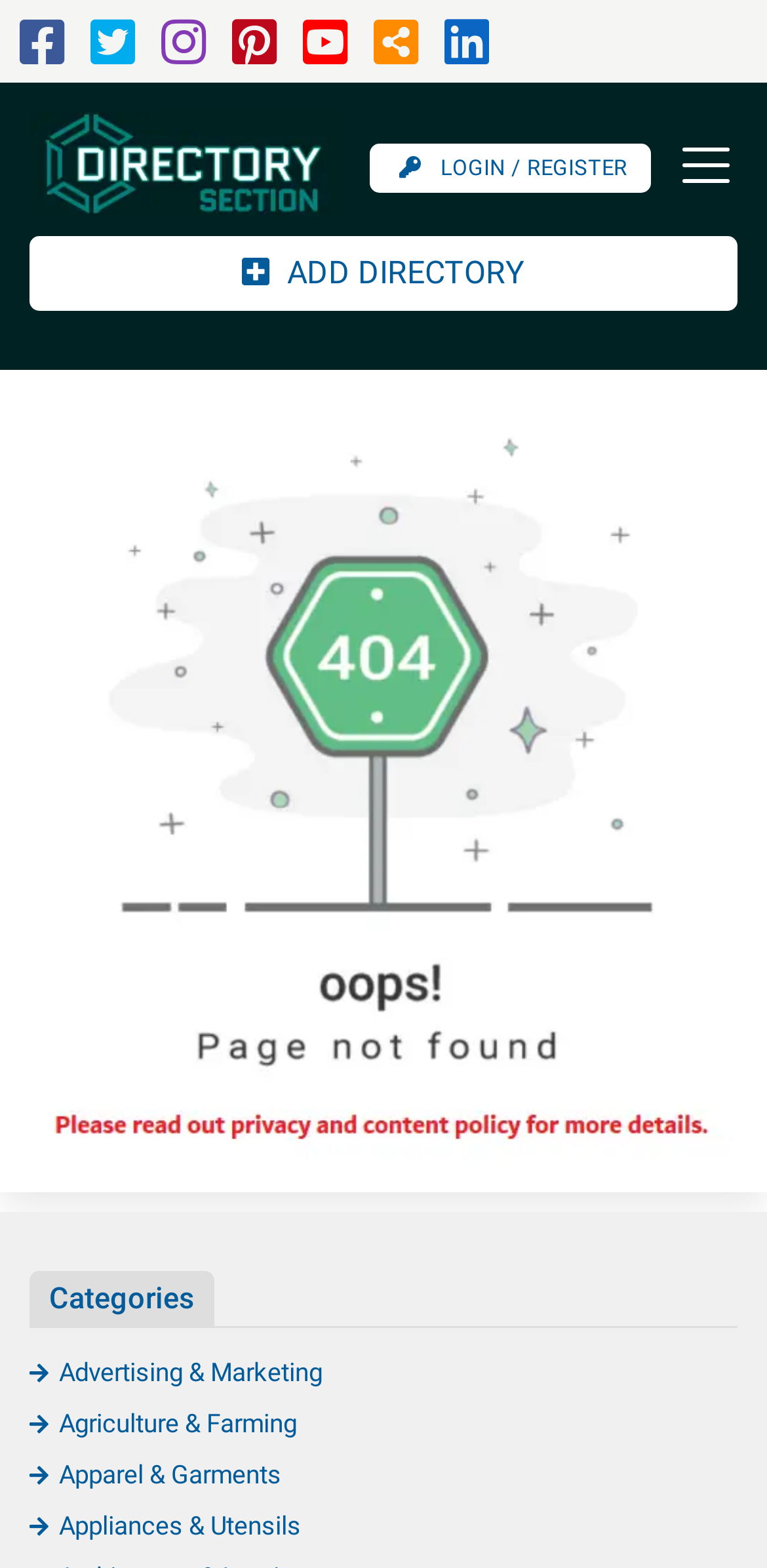Find and provide the bounding box coordinates for the UI element described here: "Apparel & Garments". The coordinates should be given as four float numbers between 0 and 1: [left, top, right, bottom].

[0.038, 0.931, 0.367, 0.95]